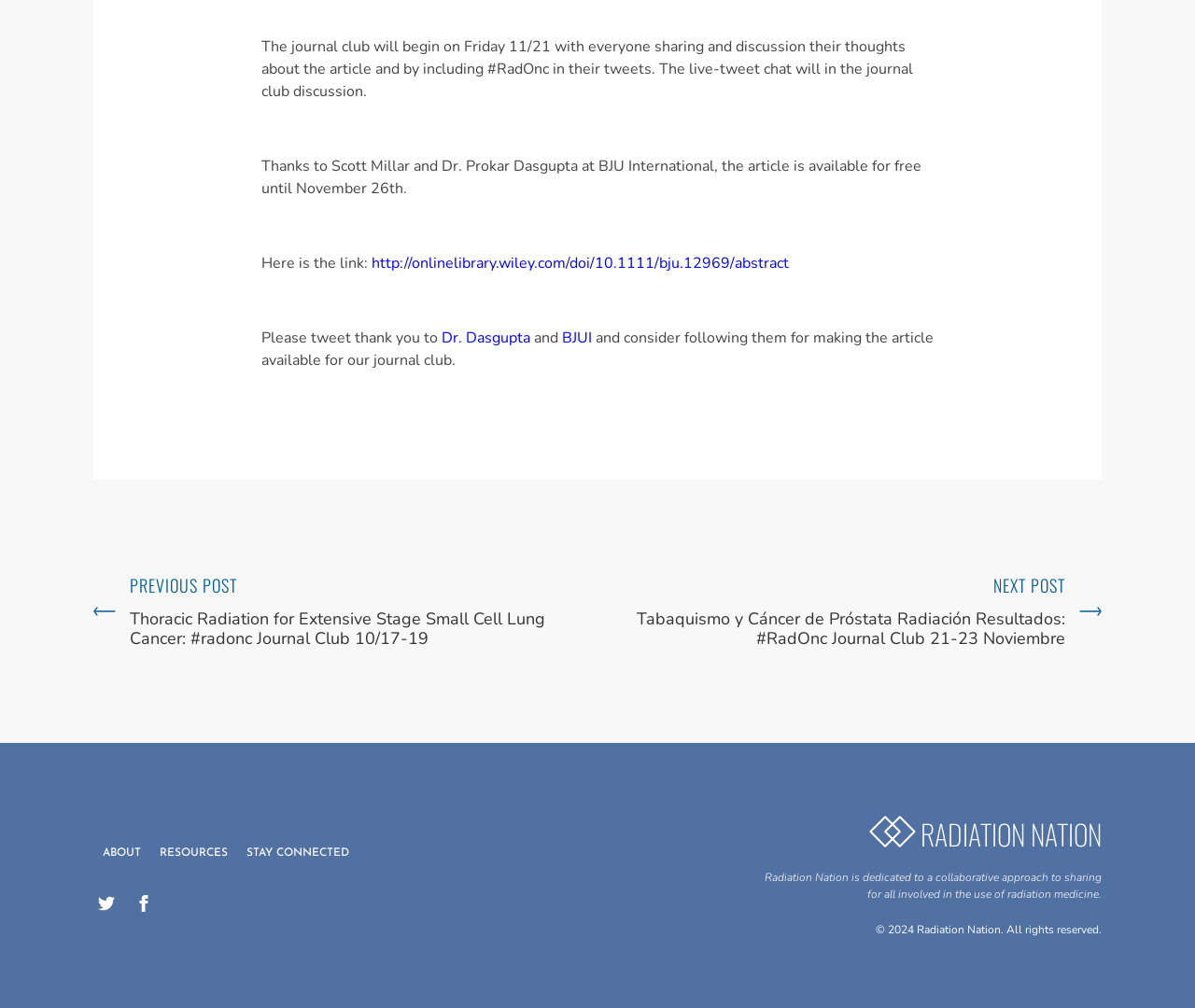Respond with a single word or phrase to the following question: What is the date of the journal club?

Friday 11/21